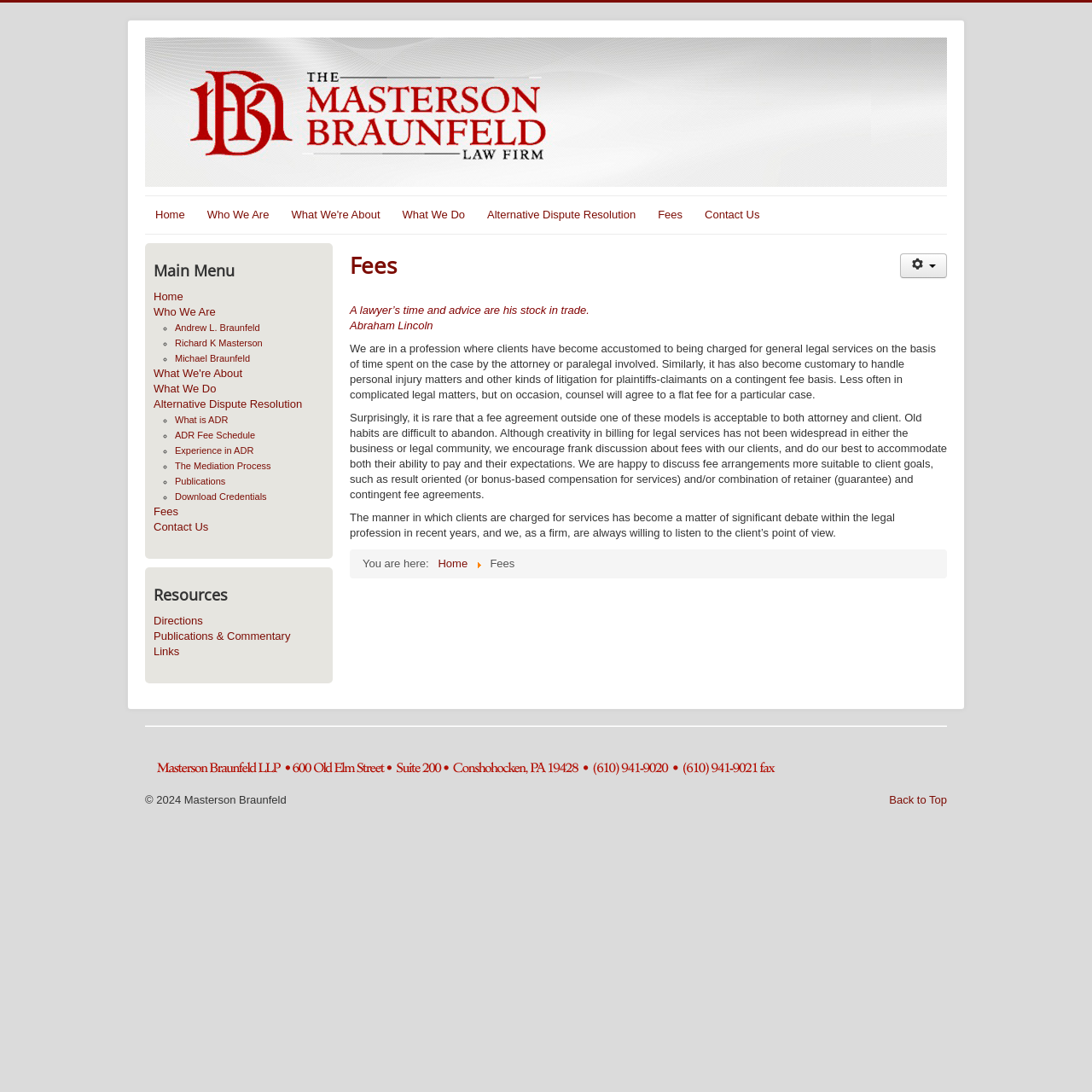Respond with a single word or phrase to the following question:
Who are the lawyers mentioned on the webpage?

Andrew L. Braunfeld, Richard K Masterson, Michael Braunfeld